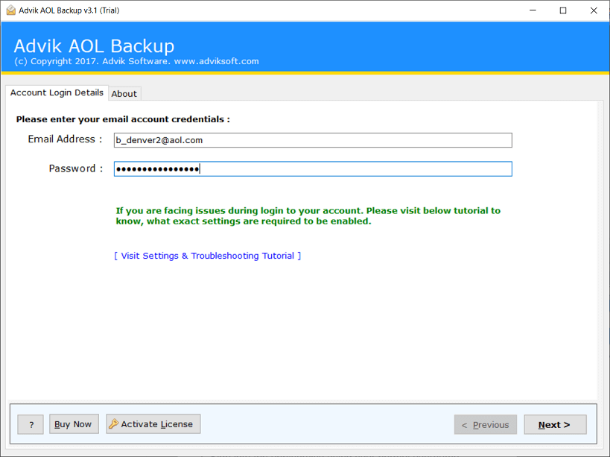What is the purpose of the application?
Please provide a single word or phrase answer based on the image.

Backing up AOL email accounts